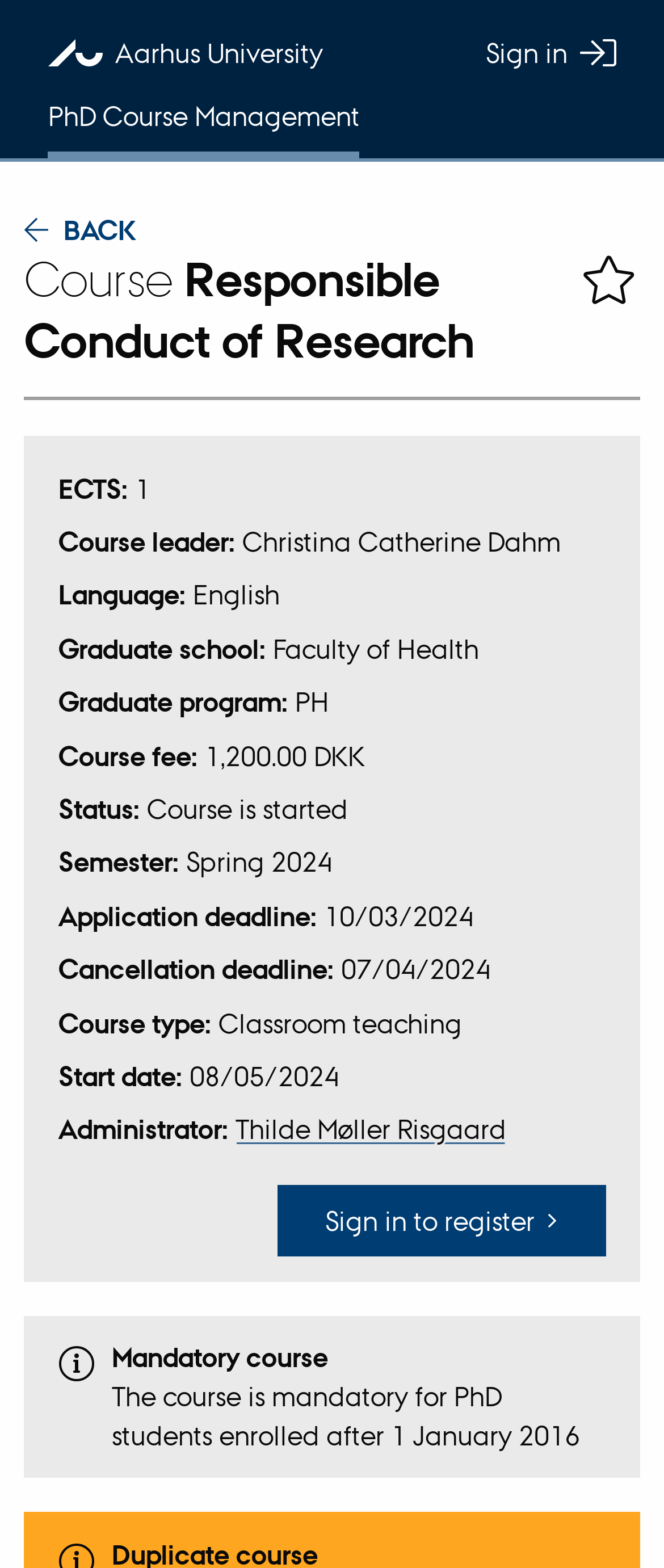Provide a short answer using a single word or phrase for the following question: 
What is the course fee?

1,200.00 DKK